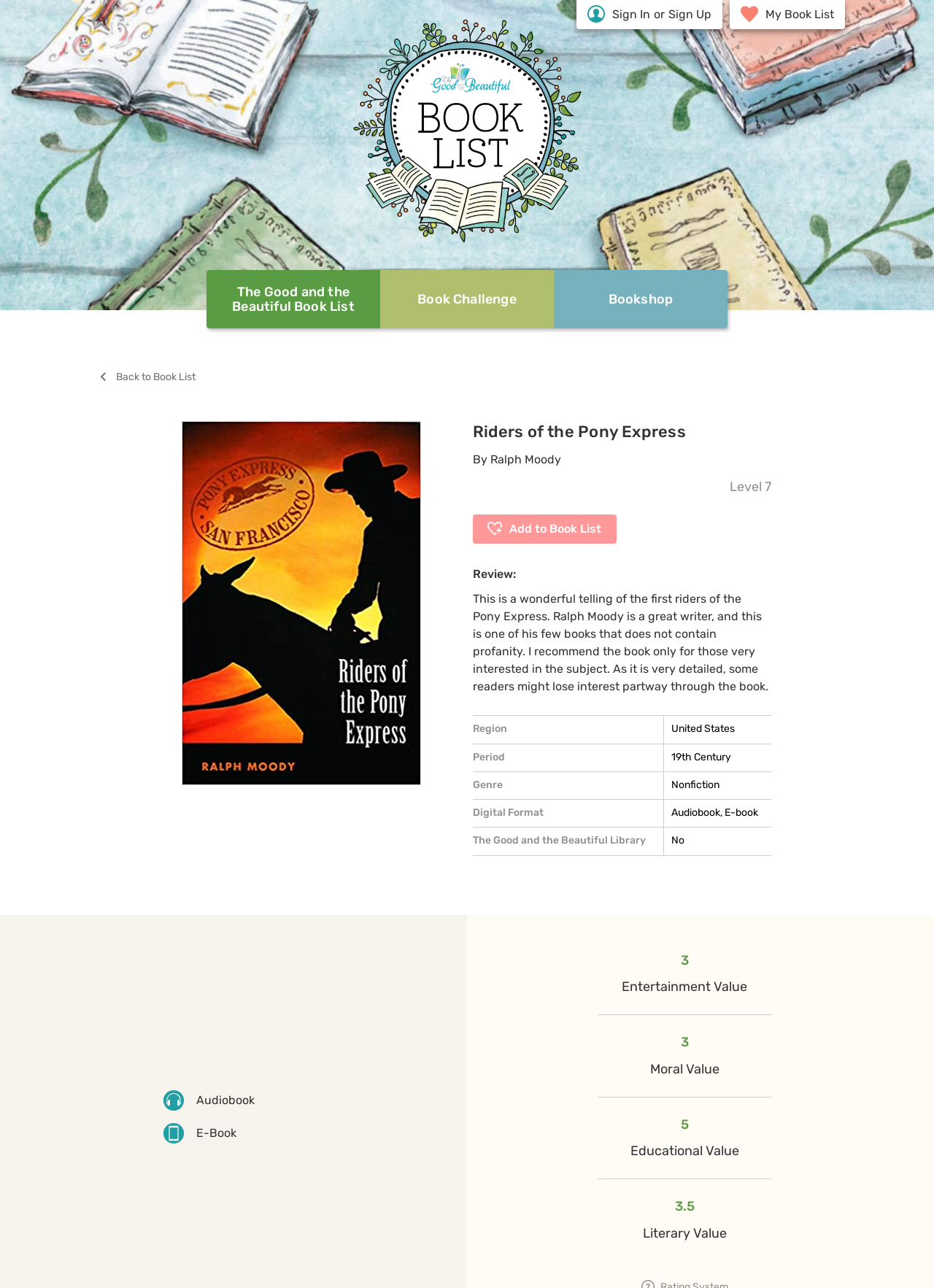Please determine the headline of the webpage and provide its content.

Riders of the Pony Express